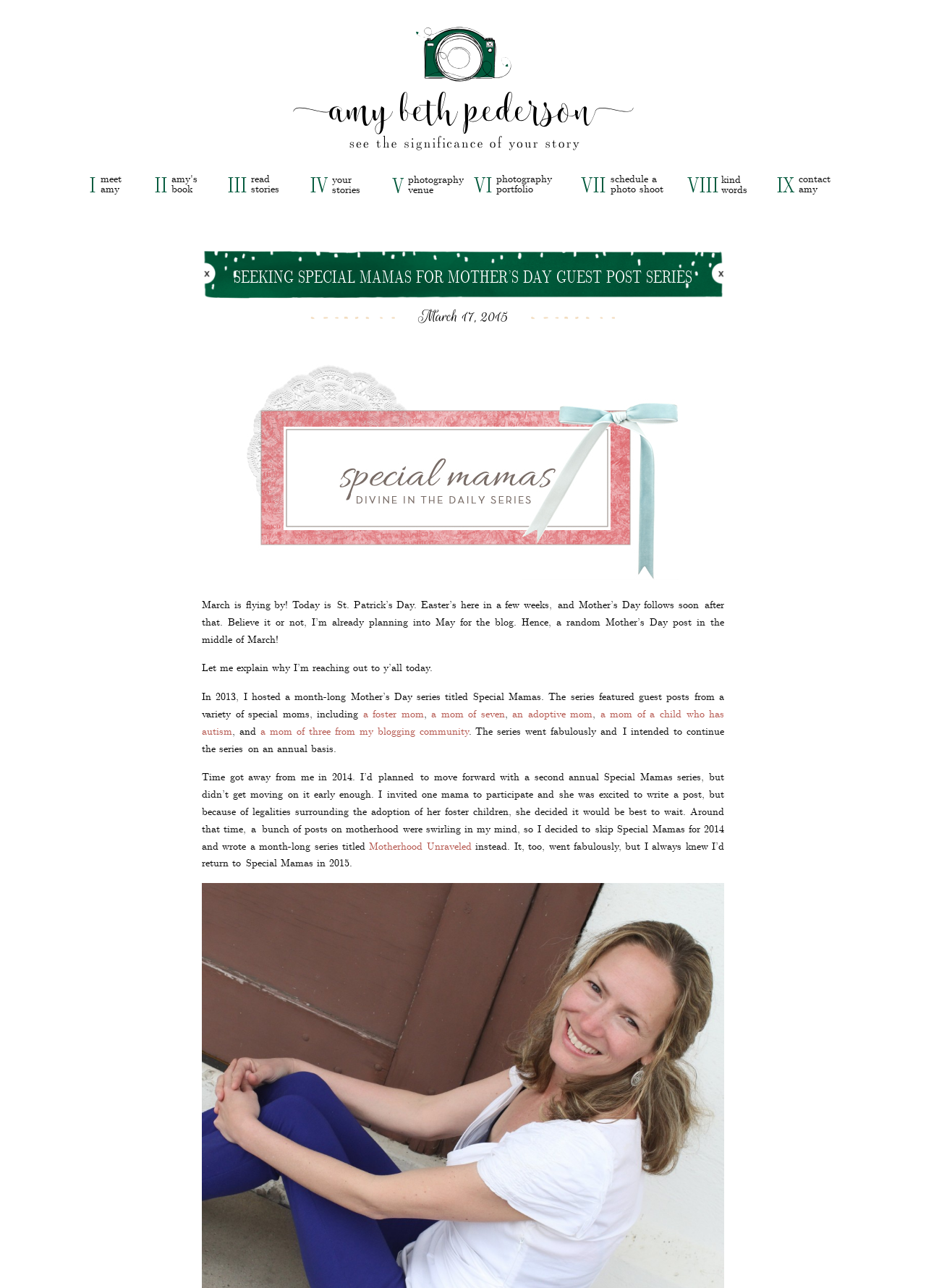Can you find the bounding box coordinates for the element to click on to achieve the instruction: "view photography portfolio"?

[0.536, 0.133, 0.596, 0.152]